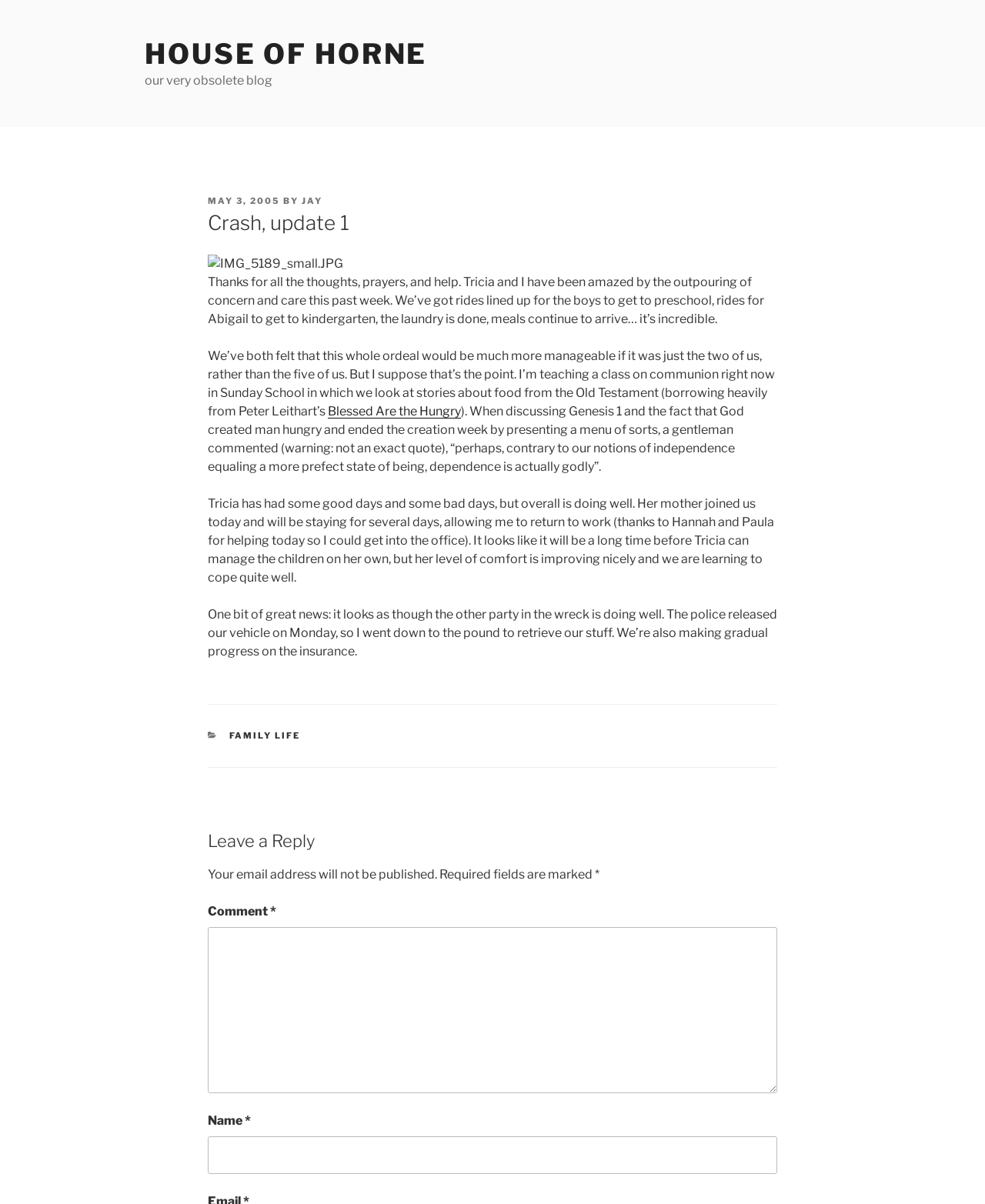Provide a short answer to the following question with just one word or phrase: What is the purpose of the textbox labeled 'Comment *'?

To leave a reply